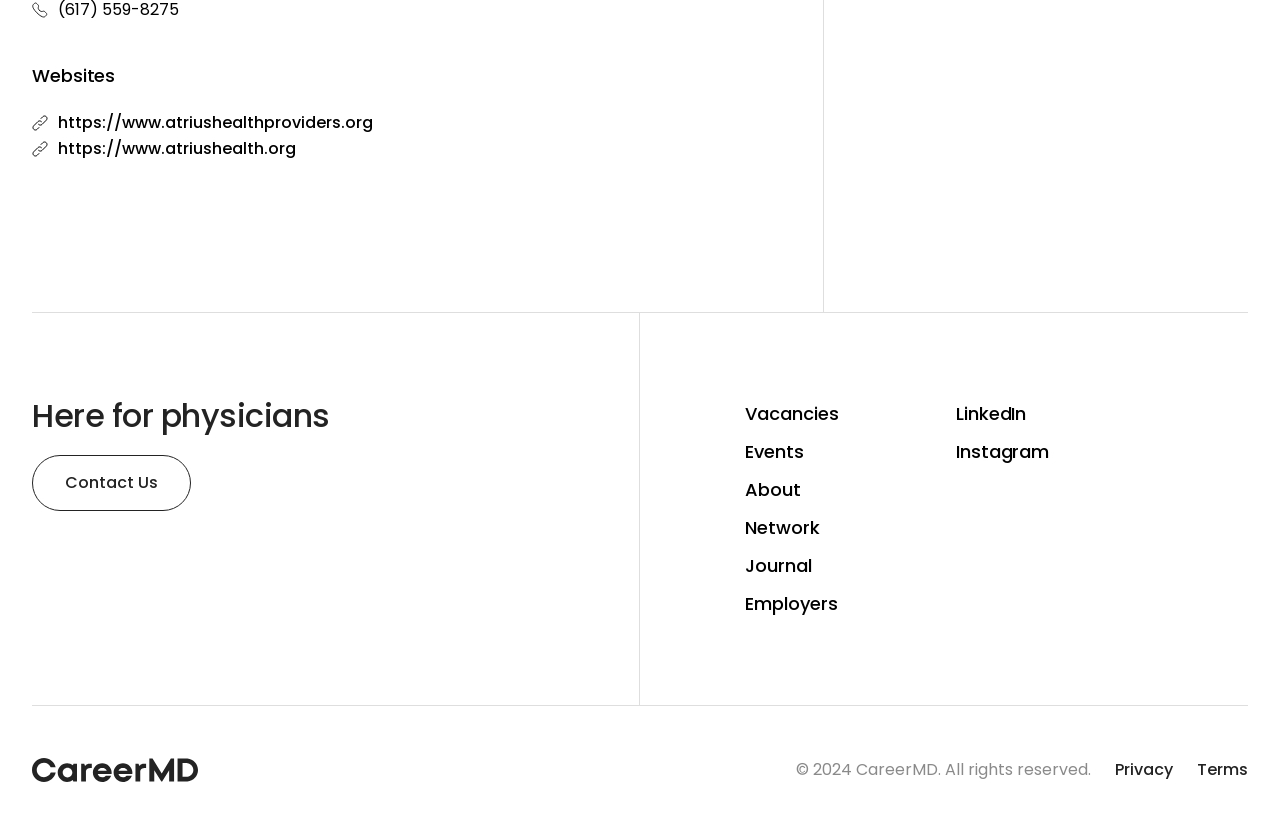Identify the bounding box for the element characterized by the following description: "LinkedIn".

[0.747, 0.474, 0.893, 0.52]